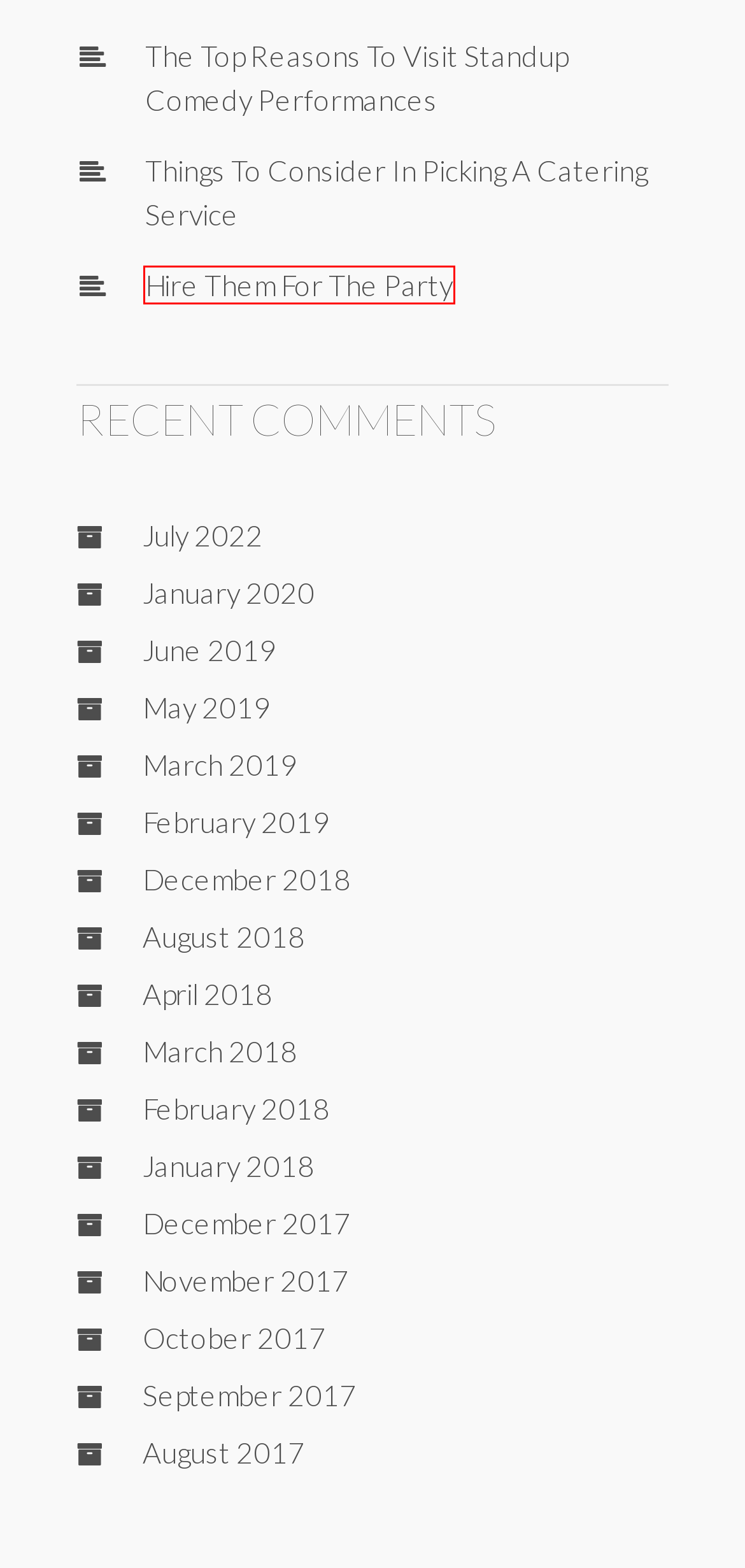You are provided with a screenshot of a webpage where a red rectangle bounding box surrounds an element. Choose the description that best matches the new webpage after clicking the element in the red bounding box. Here are the choices:
A. March | 2019 | FIREPIT BLOG
B. December | 2018 | FIREPIT BLOG
C. The Top Reasons To Visit Standup Comedy Performances | FIREPIT BLOG
D. January | 2020 | FIREPIT BLOG
E. Hire Them For The Party | FIREPIT BLOG
F. Things To Consider In Picking A Catering Service | FIREPIT BLOG
G. February | 2019 | FIREPIT BLOG
H. May | 2019 | FIREPIT BLOG

E